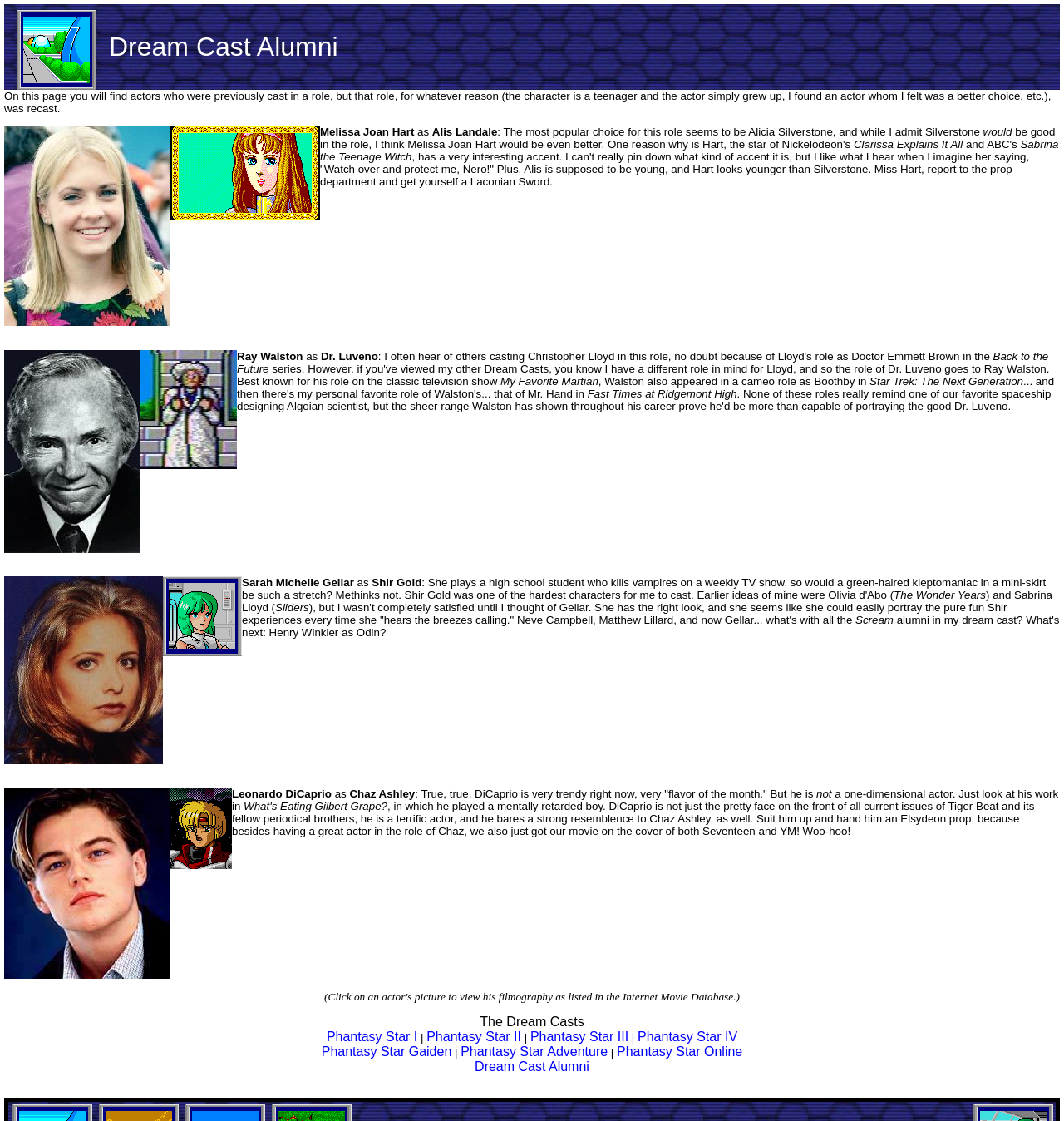Locate the bounding box coordinates of the element that should be clicked to fulfill the instruction: "Click on the link to Dream Cast Alumni".

[0.446, 0.945, 0.554, 0.958]